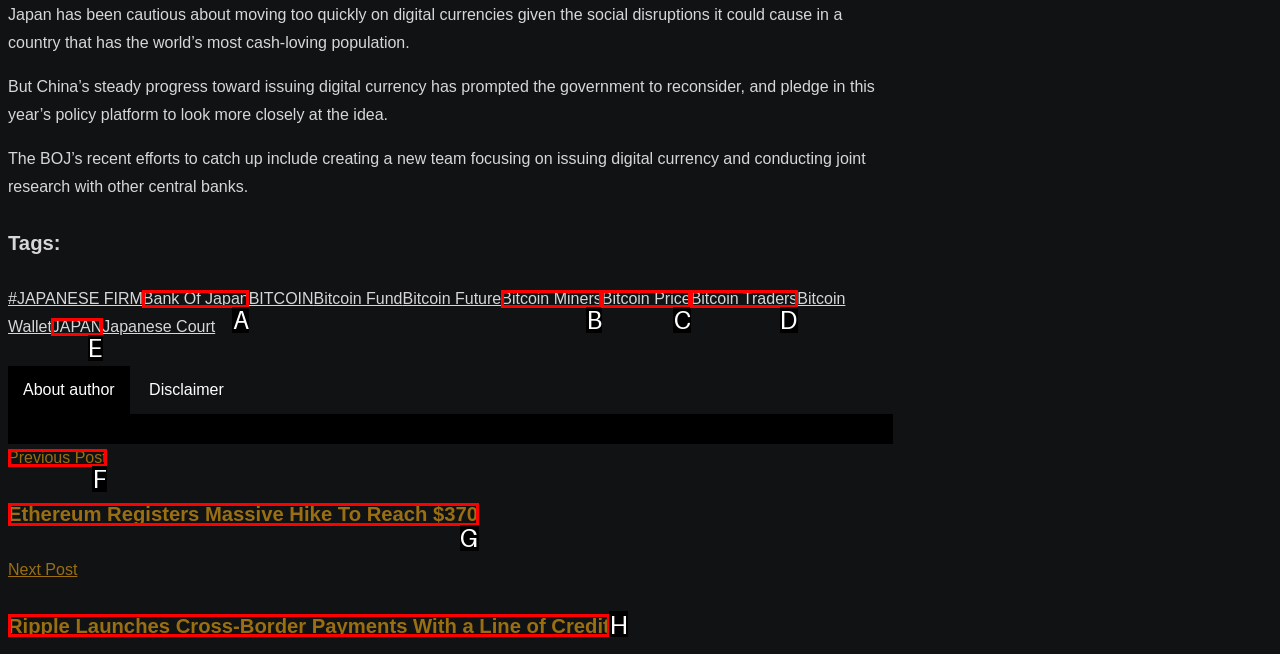Pick the HTML element that corresponds to the description: Bank Of Japan
Answer with the letter of the correct option from the given choices directly.

A